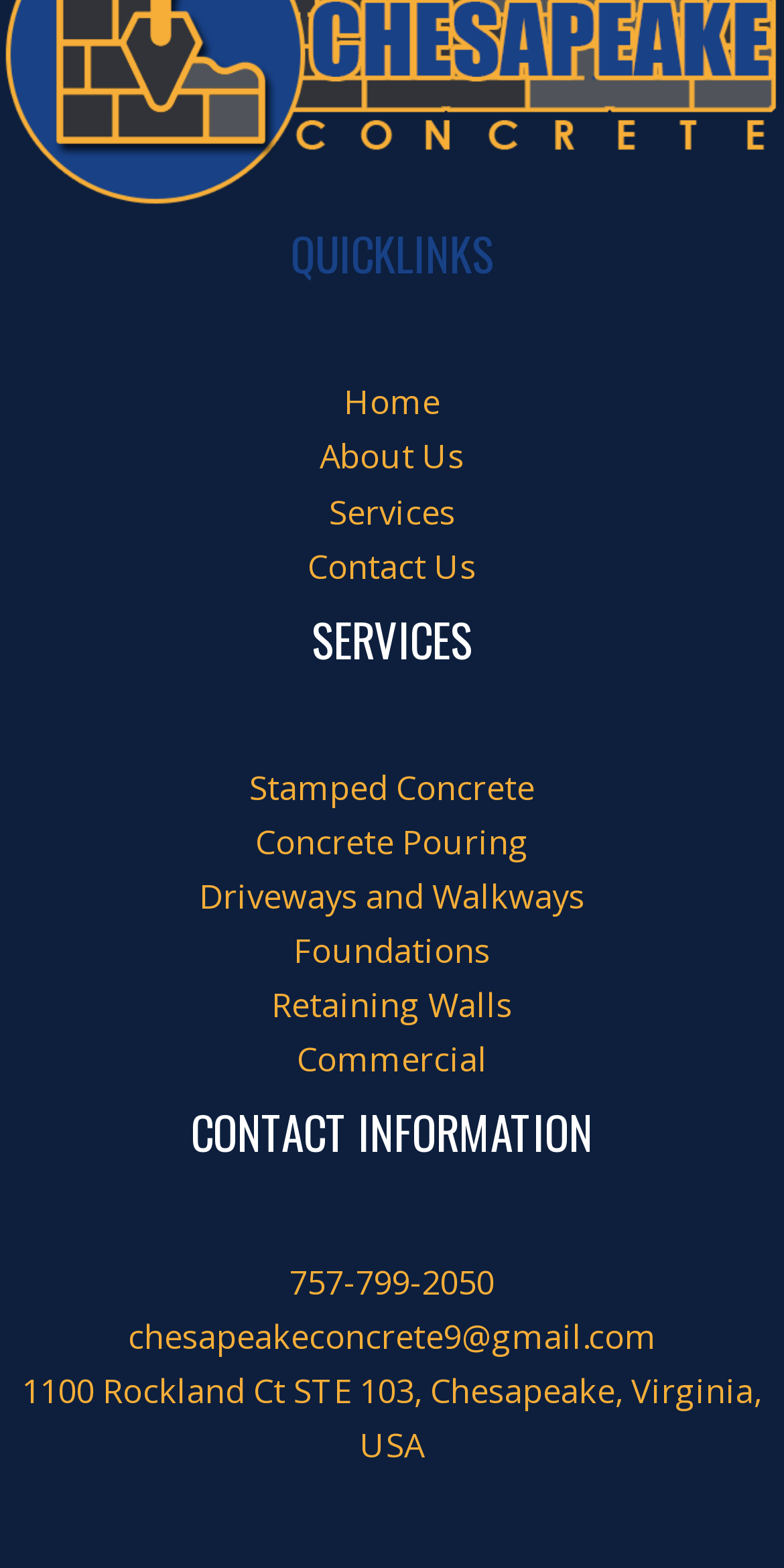Identify the bounding box coordinates for the UI element that matches this description: "Commercial".

[0.378, 0.661, 0.622, 0.69]